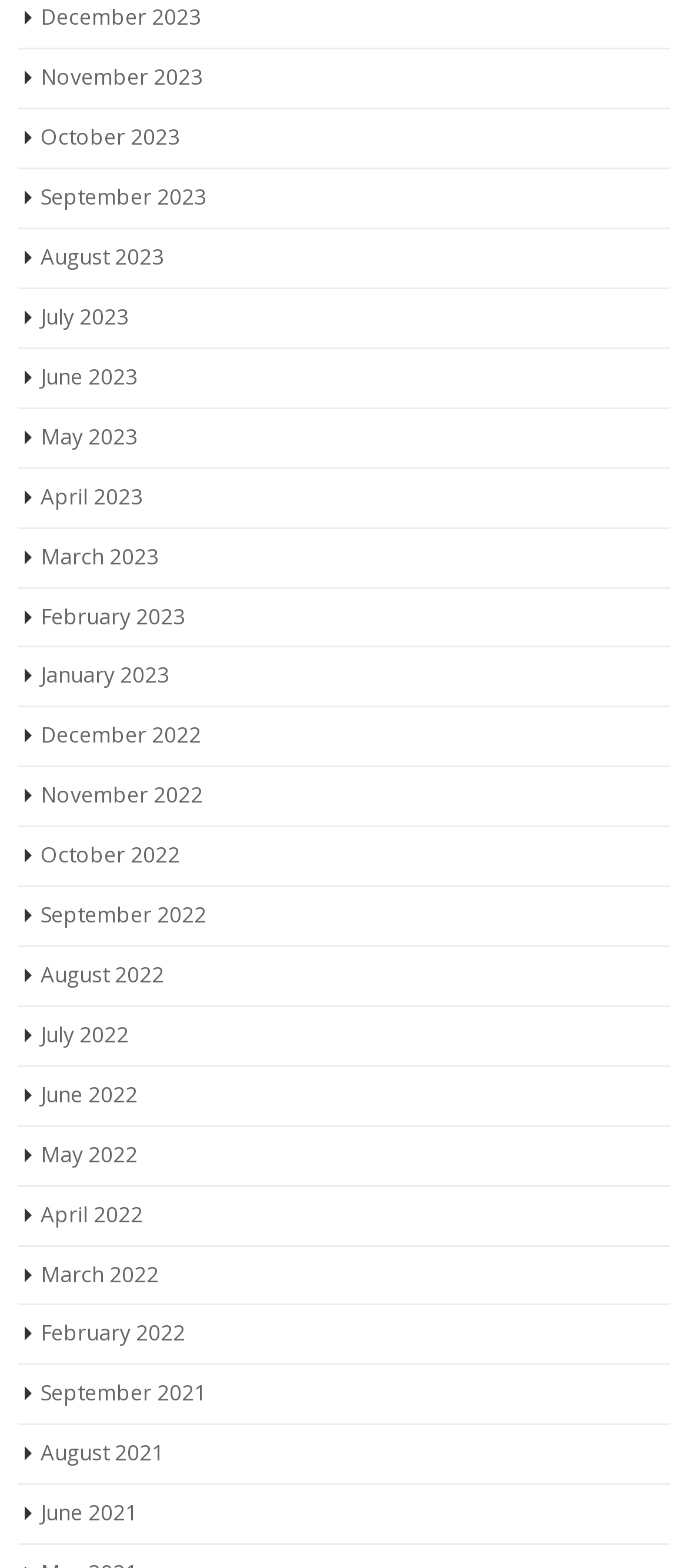Highlight the bounding box coordinates of the region I should click on to meet the following instruction: "View January 2023".

[0.059, 0.448, 0.246, 0.467]